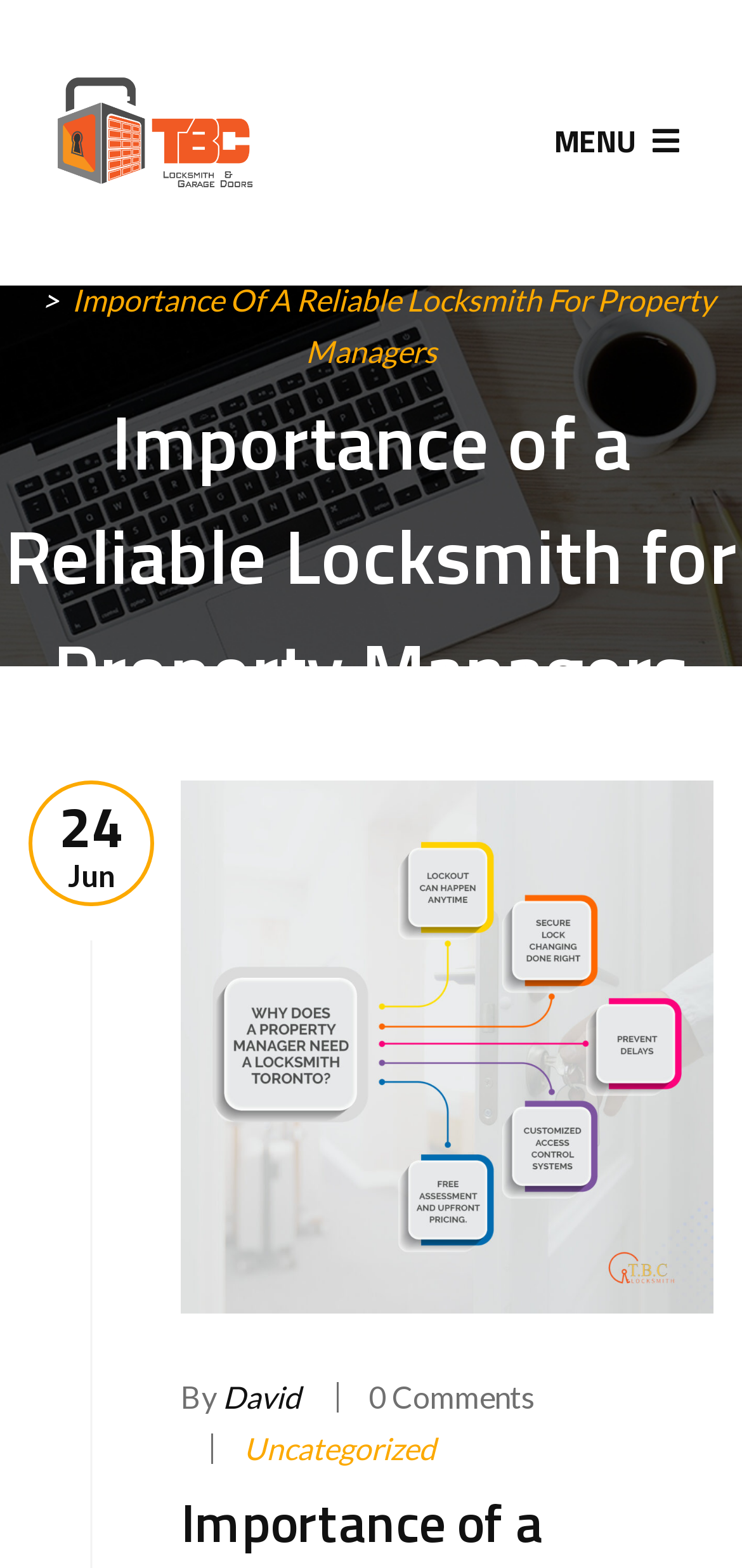Generate a comprehensive description of the webpage.

The webpage appears to be a blog post or article discussing the importance of a reliable locksmith for property managers. At the top left of the page, there is a link to "Locksmith Toronto 24/7 Locksmith" accompanied by an image with the same name. To the right of this, there is a button labeled "MENU" with an icon.

Below this top section, there are three links: "Home", "Uncategorized", and another link with an icon. The main content of the page is headed by a title "Importance of a Reliable Locksmith for Property Managers", which is also the title of the webpage. This title is followed by a link to a date, "24 Jun", and a large image related to the topic "Why Does a Property Manager Need a Locksmith Toronto".

Below the image, there is a section with text "By David" and a link to the author's name, followed by a note indicating "0 Comments". There is also a link to the category "Uncategorized" at the bottom of this section. Finally, at the bottom right of the page, there is a link with an icon.

Overall, the page has a simple layout with a clear heading and a prominent image, and it appears to be a informative article or blog post about locksmith services for property managers.